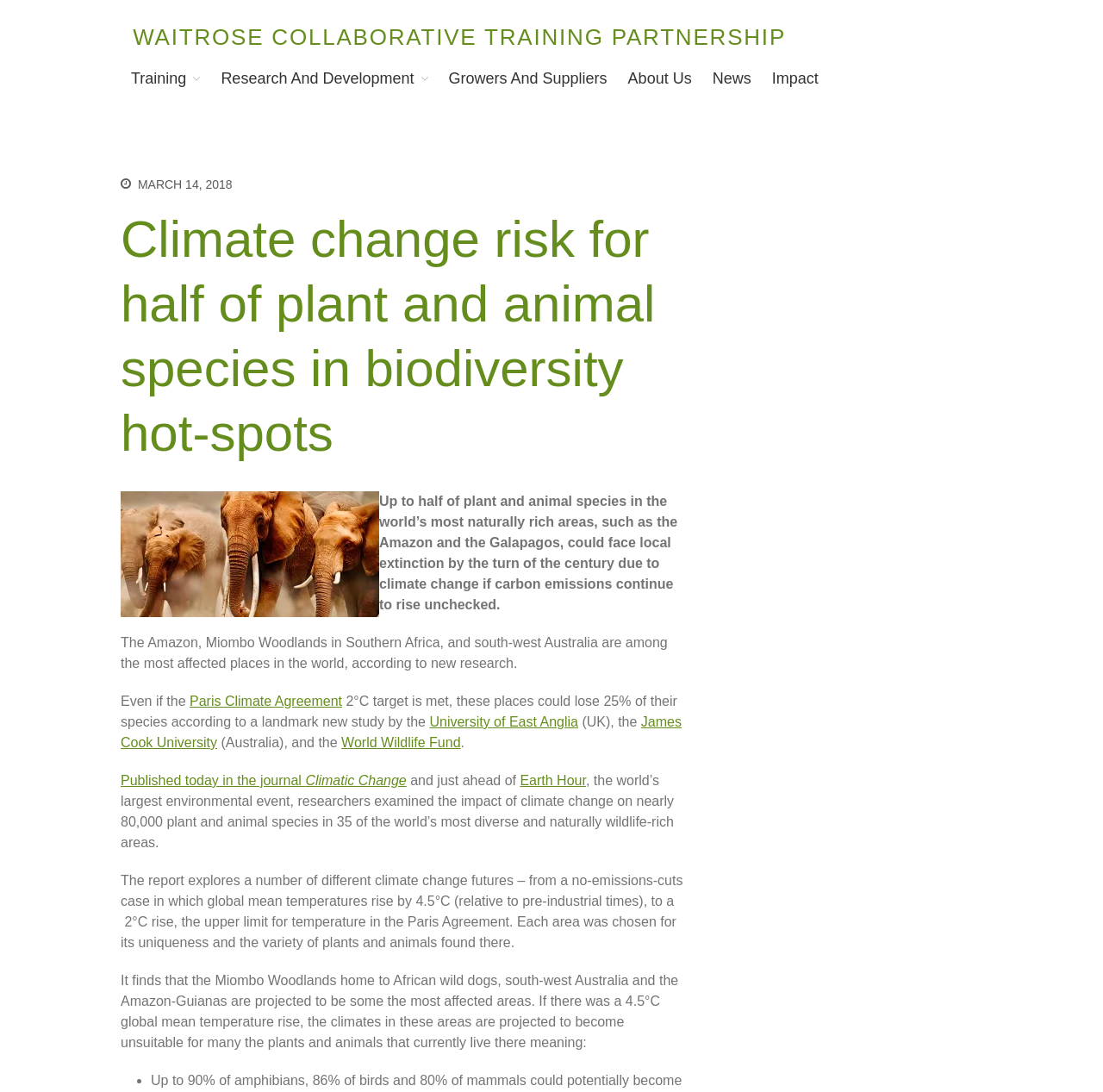Determine the bounding box coordinates of the clickable region to execute the instruction: "Search". The coordinates should be four float numbers between 0 and 1, denoted as [left, top, right, bottom].

None